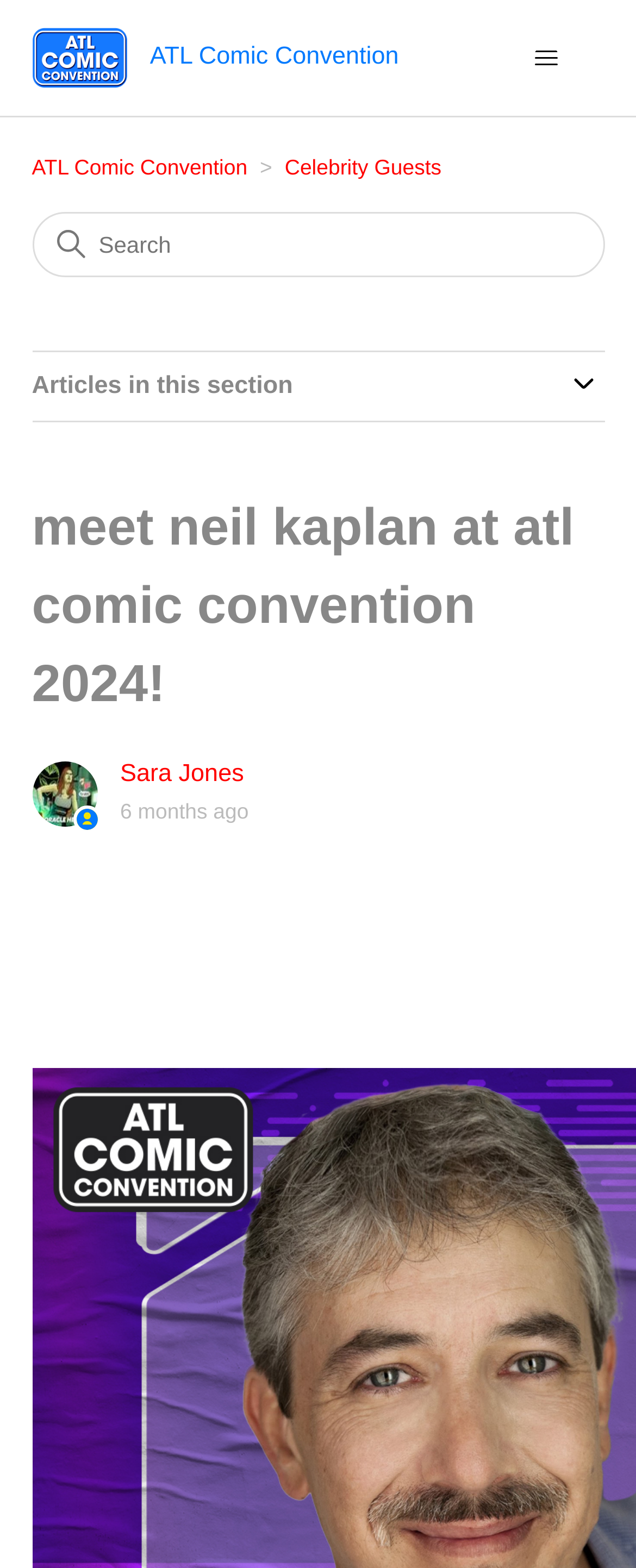What is the purpose of the search box?
Look at the screenshot and respond with a single word or phrase.

To search the website